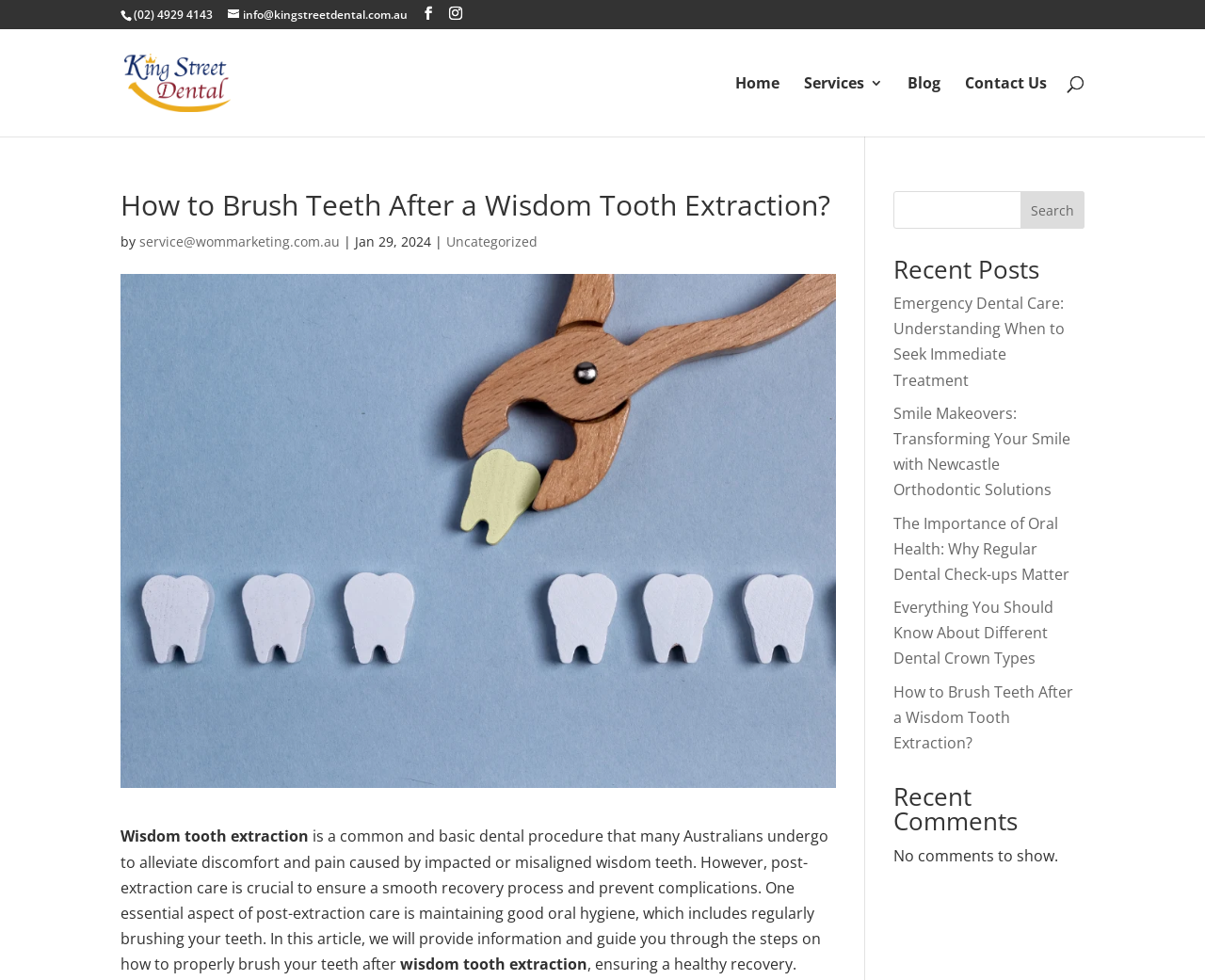Locate and provide the bounding box coordinates for the HTML element that matches this description: "alt="King Street Dental"".

[0.103, 0.072, 0.25, 0.093]